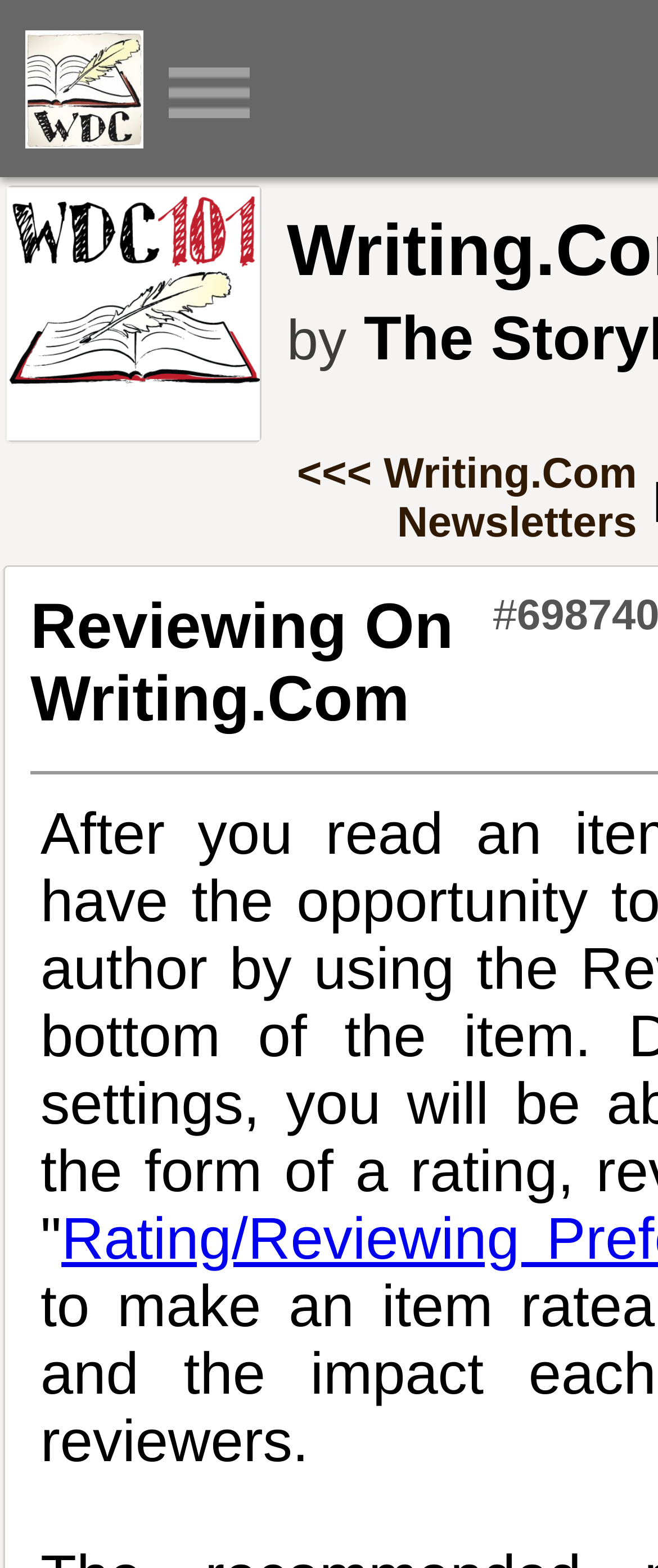Please answer the following question using a single word or phrase: 
How many images are on the webpage?

3